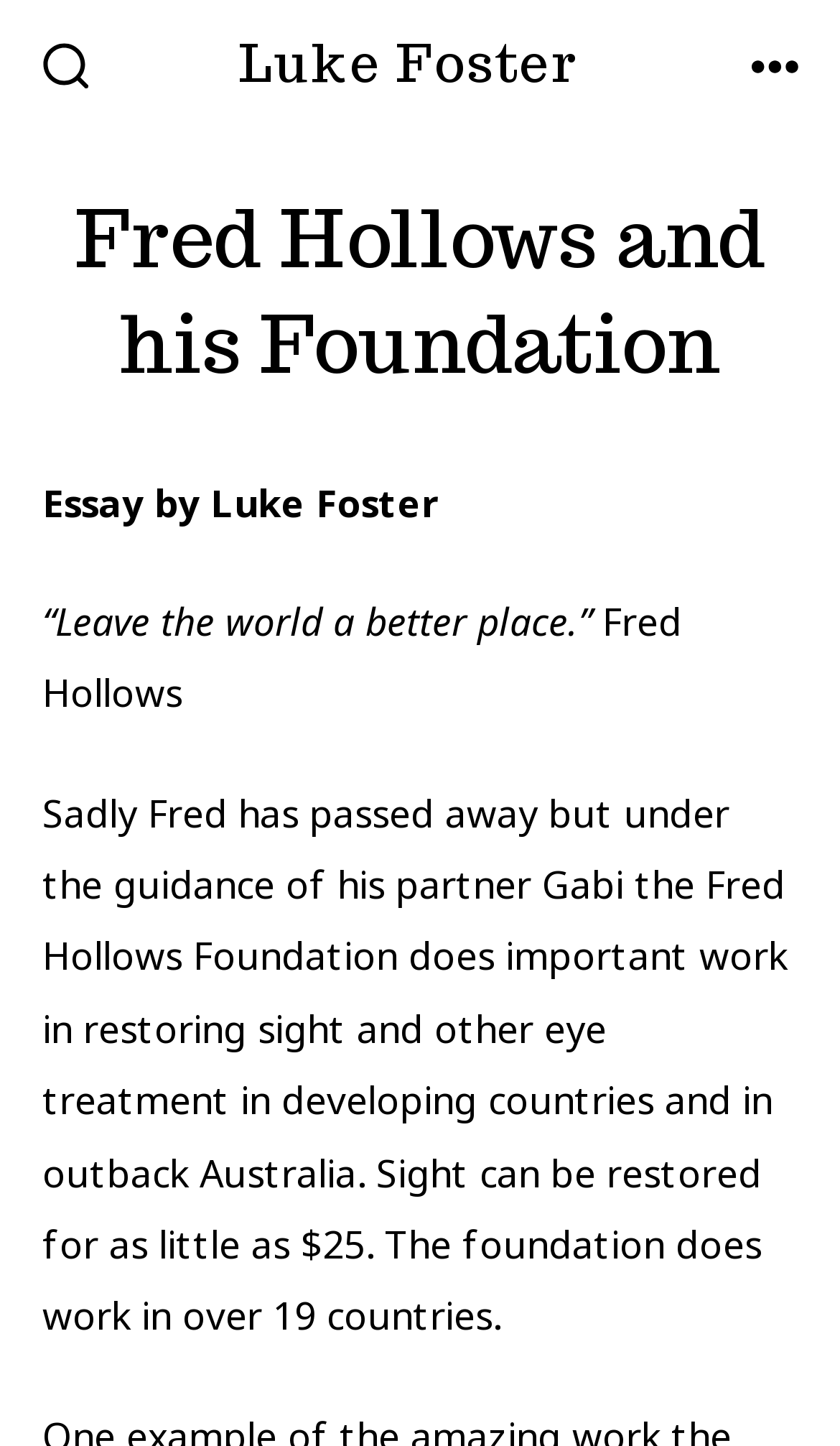Given the element description Luke Foster, specify the bounding box coordinates of the corresponding UI element in the format (top-left x, top-left y, bottom-right x, bottom-right y). All values must be between 0 and 1.

[0.285, 0.023, 0.689, 0.072]